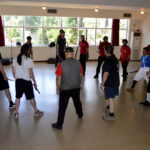Provide an extensive narrative of what is shown in the image.

In this dynamic scene from a martial arts practice session, a diverse group of individuals is engaged in a Medieval martial arts class. Positioned in a spacious training hall, participants actively practice their techniques while holding various training swords. The setting is well-lit, with sunlight streaming through large windows, creating an inviting atmosphere. 

Students are dressed in a mix of casual athletic wear, highlighting the accessibility of the session for all skill levels. The focus is on collaboration and learning as they gather in a circle, emphasizing camaraderie and the communal spirit of martial arts training. This image captures the essence of the discipline and dedication involved in mastering both German and Italian longsword techniques, as well as other skills such as wrestling and dagger work, which are part of the classes offered.